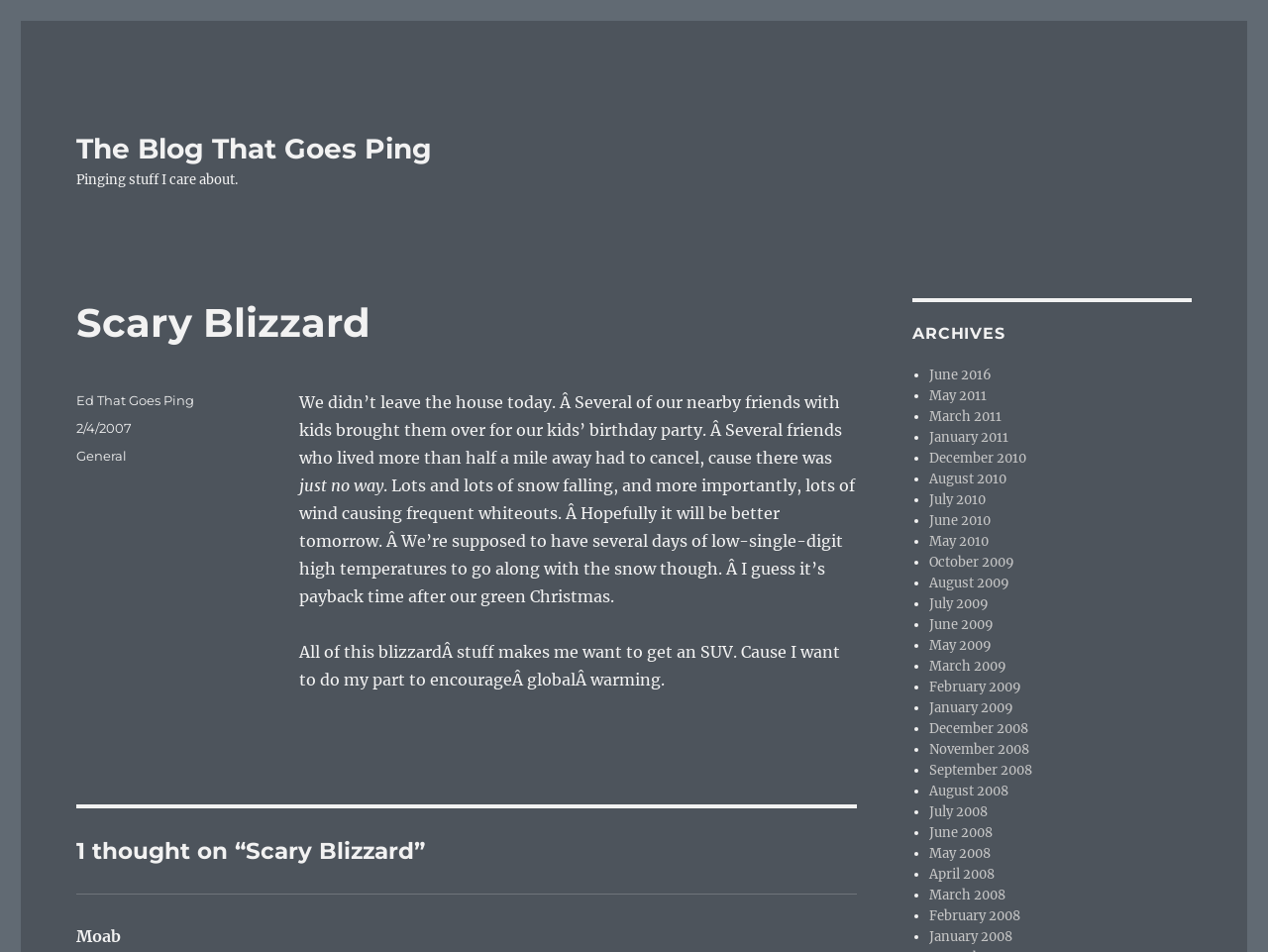Please identify the bounding box coordinates of the area that needs to be clicked to follow this instruction: "Read the article".

[0.236, 0.412, 0.664, 0.491]